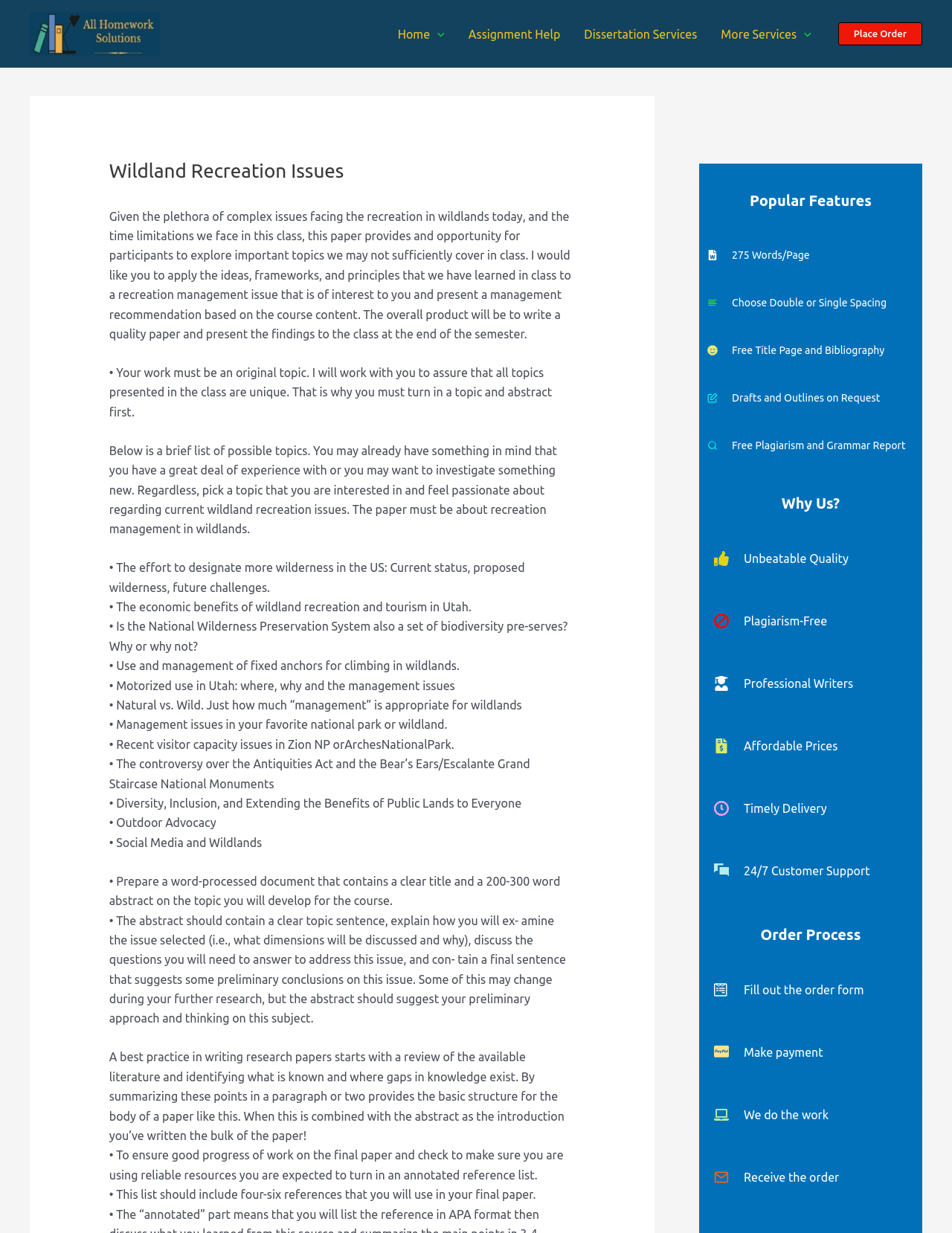Please identify the bounding box coordinates of the element on the webpage that should be clicked to follow this instruction: "Toggle the 'Menu Toggle' application". The bounding box coordinates should be given as four float numbers between 0 and 1, formatted as [left, top, right, bottom].

[0.452, 0.009, 0.467, 0.046]